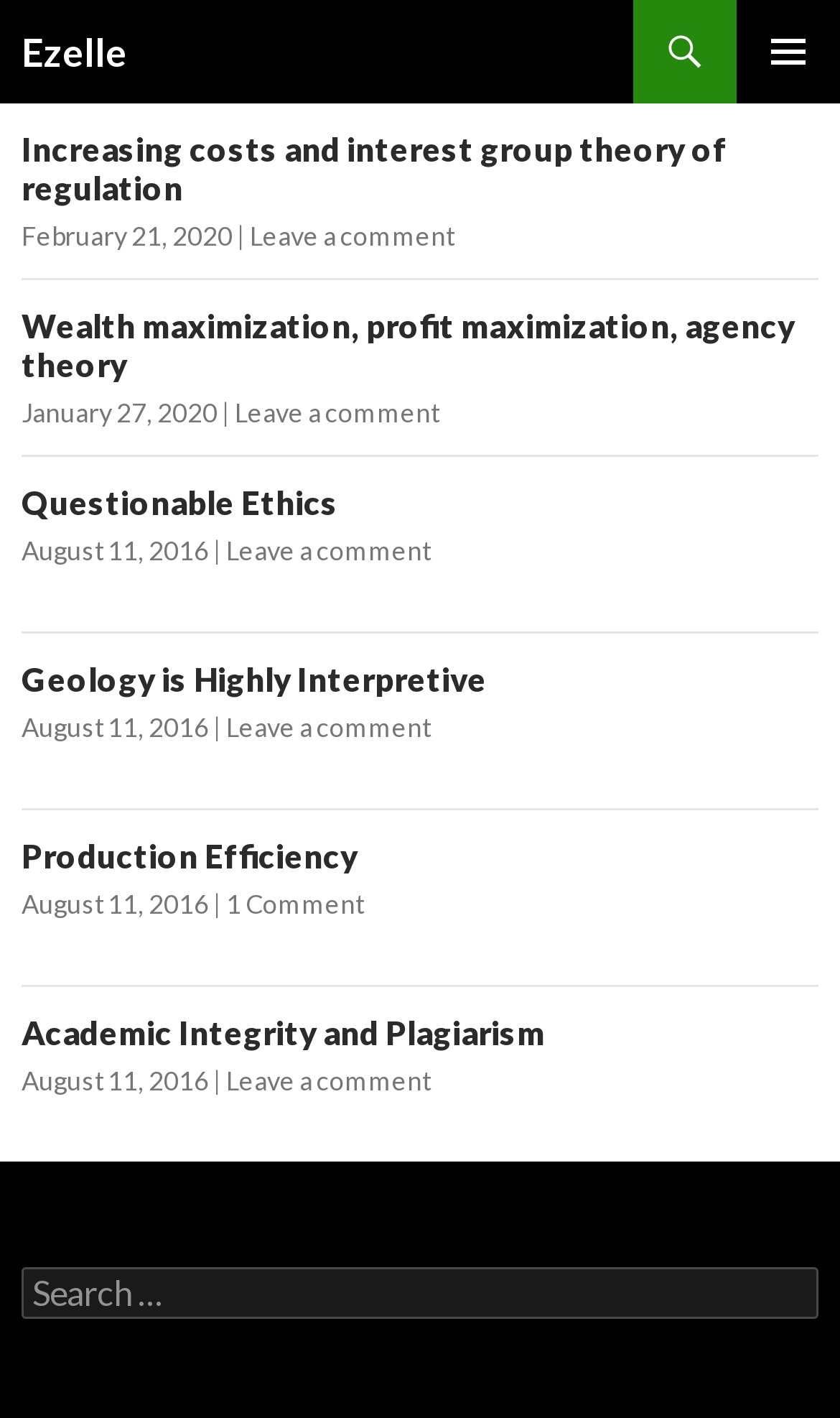Bounding box coordinates are given in the format (top-left x, top-left y, bottom-right x, bottom-right y). All values should be floating point numbers between 0 and 1. Provide the bounding box coordinate for the UI element described as: Ezelle

[0.026, 0.0, 0.151, 0.073]